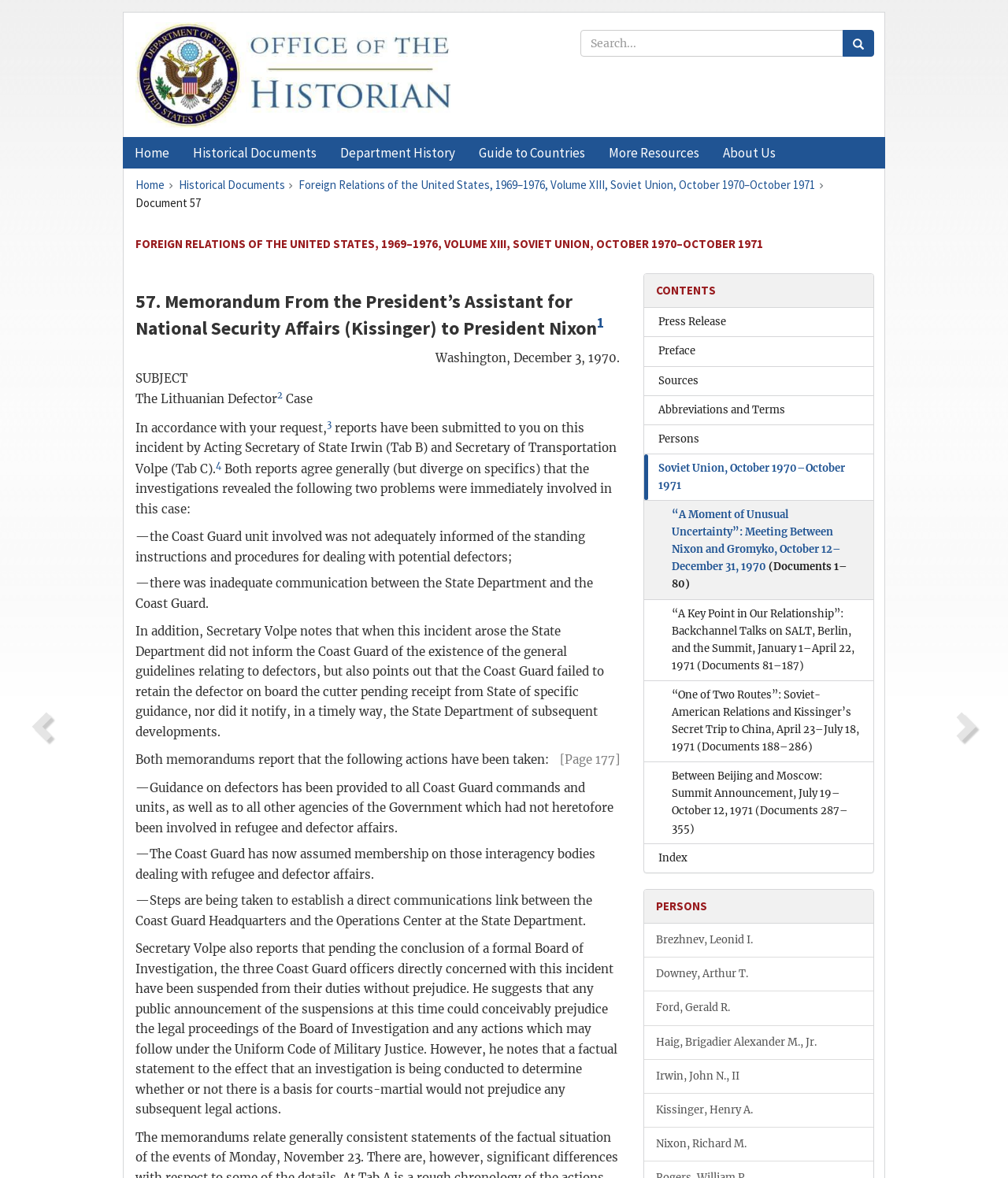Who is the President mentioned in the document?
From the details in the image, answer the question comprehensively.

I found the President's name by looking at the static text element with the text 'President Nixon'.